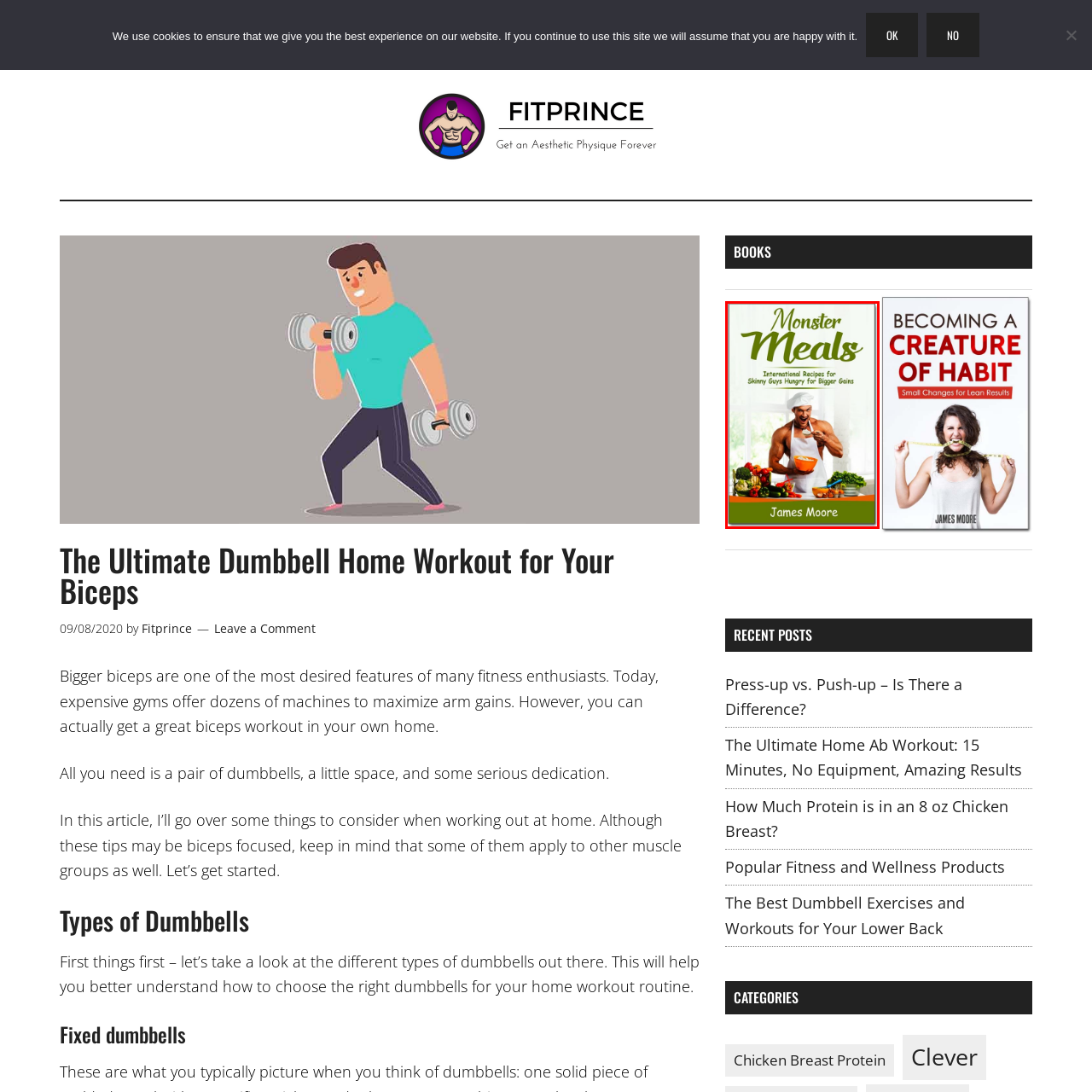What is the target audience of the cookbook?
Carefully examine the image highlighted by the red bounding box and provide a detailed answer to the question.

The subtitle of the book, 'International Recipes for Skinny Guys Hungry for Bigger Gains', clearly indicates that the cookbook is designed specifically for skinny guys who want to gain weight and muscle.